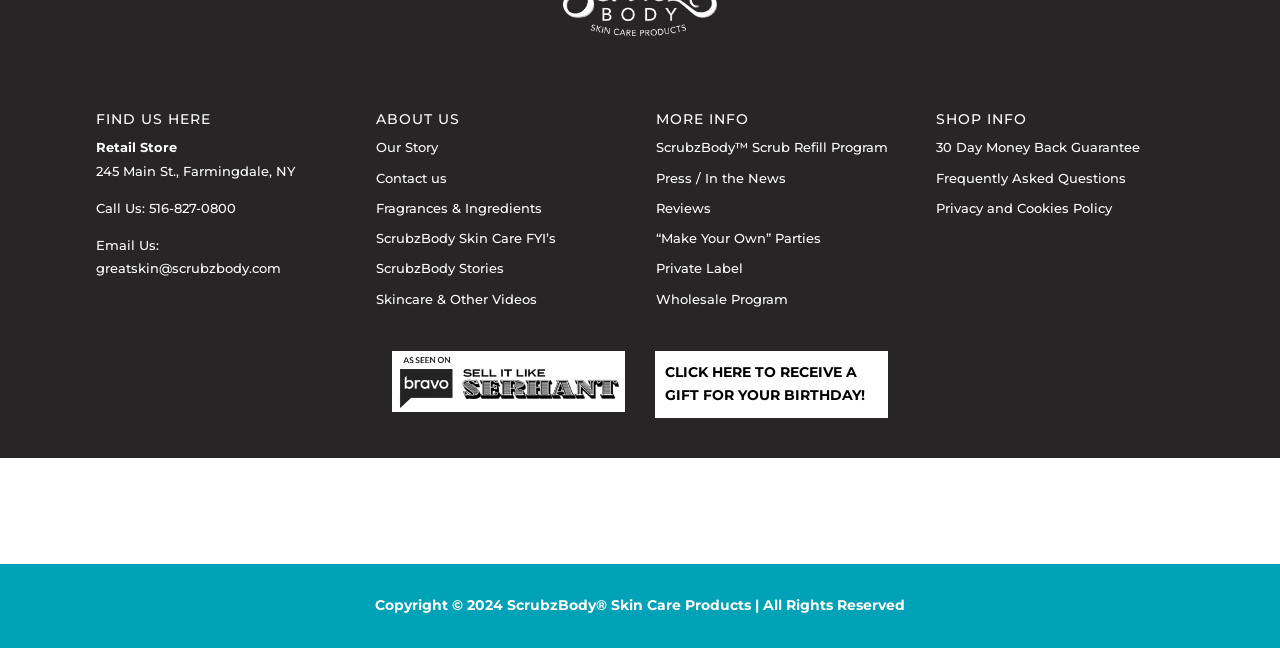Please specify the bounding box coordinates of the clickable region to carry out the following instruction: "View ScrubzBody™ Scrub Refill Program". The coordinates should be four float numbers between 0 and 1, in the format [left, top, right, bottom].

[0.513, 0.215, 0.694, 0.24]